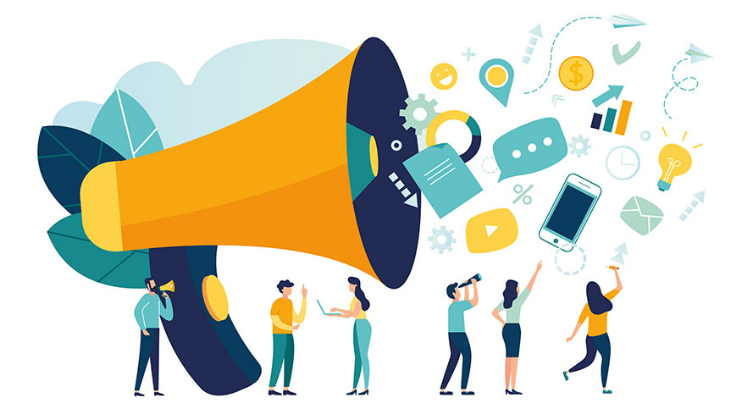Use a single word or phrase to answer the following:
What are people doing with the megaphone?

Taking photos, interacting